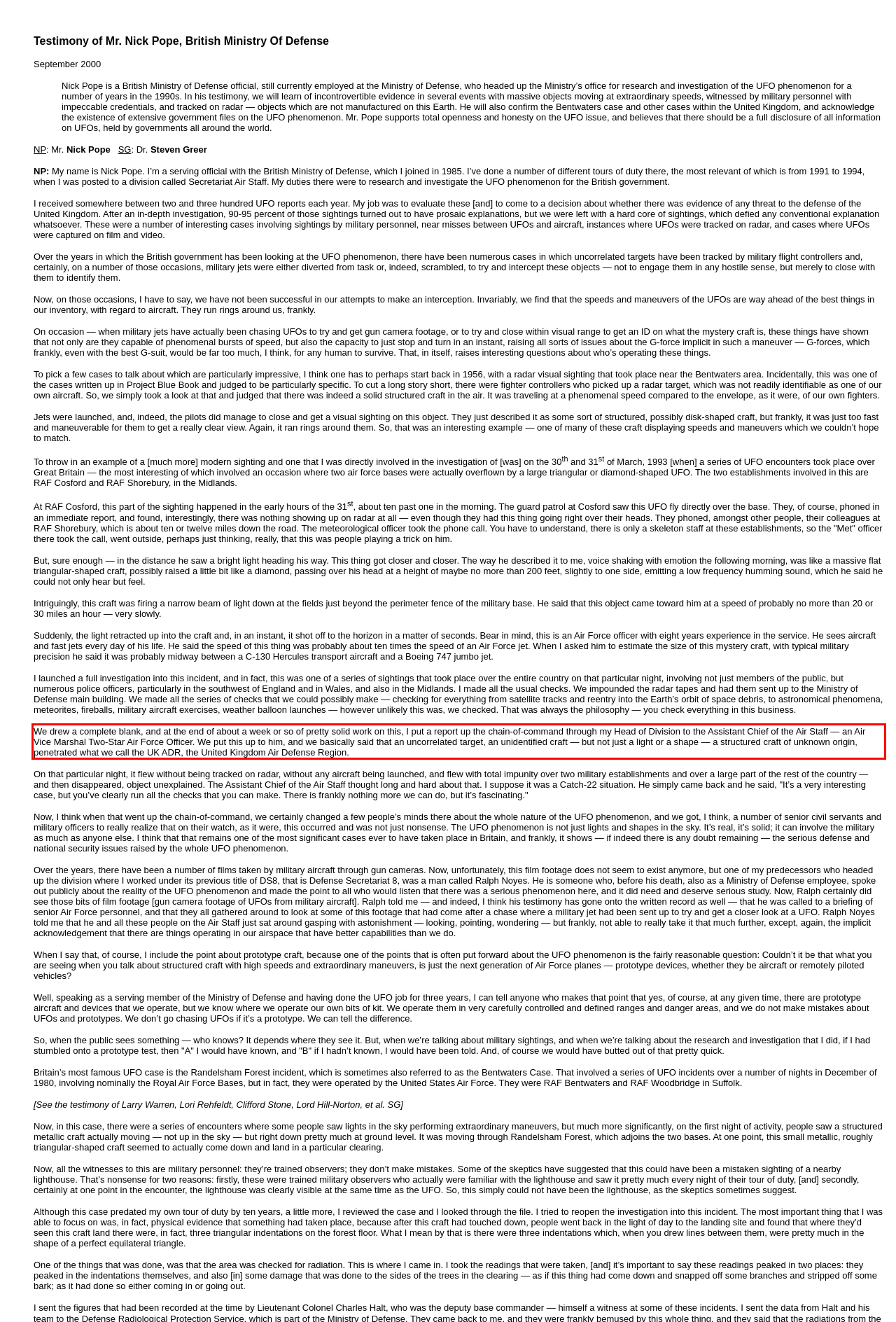Analyze the red bounding box in the provided webpage screenshot and generate the text content contained within.

We drew a complete blank, and at the end of about a week or so of pretty solid work on this, I put a report up the chain-of-command through my Head of Division to the Assistant Chief of the Air Staff — an Air Vice Marshal Two-Star Air Force Officer. We put this up to him, and we basically said that an uncorrelated target, an unidentified craft — but not just a light or a shape — a structured craft of unknown origin, penetrated what we call the UK ADR, the United Kingdom Air Defense Region.